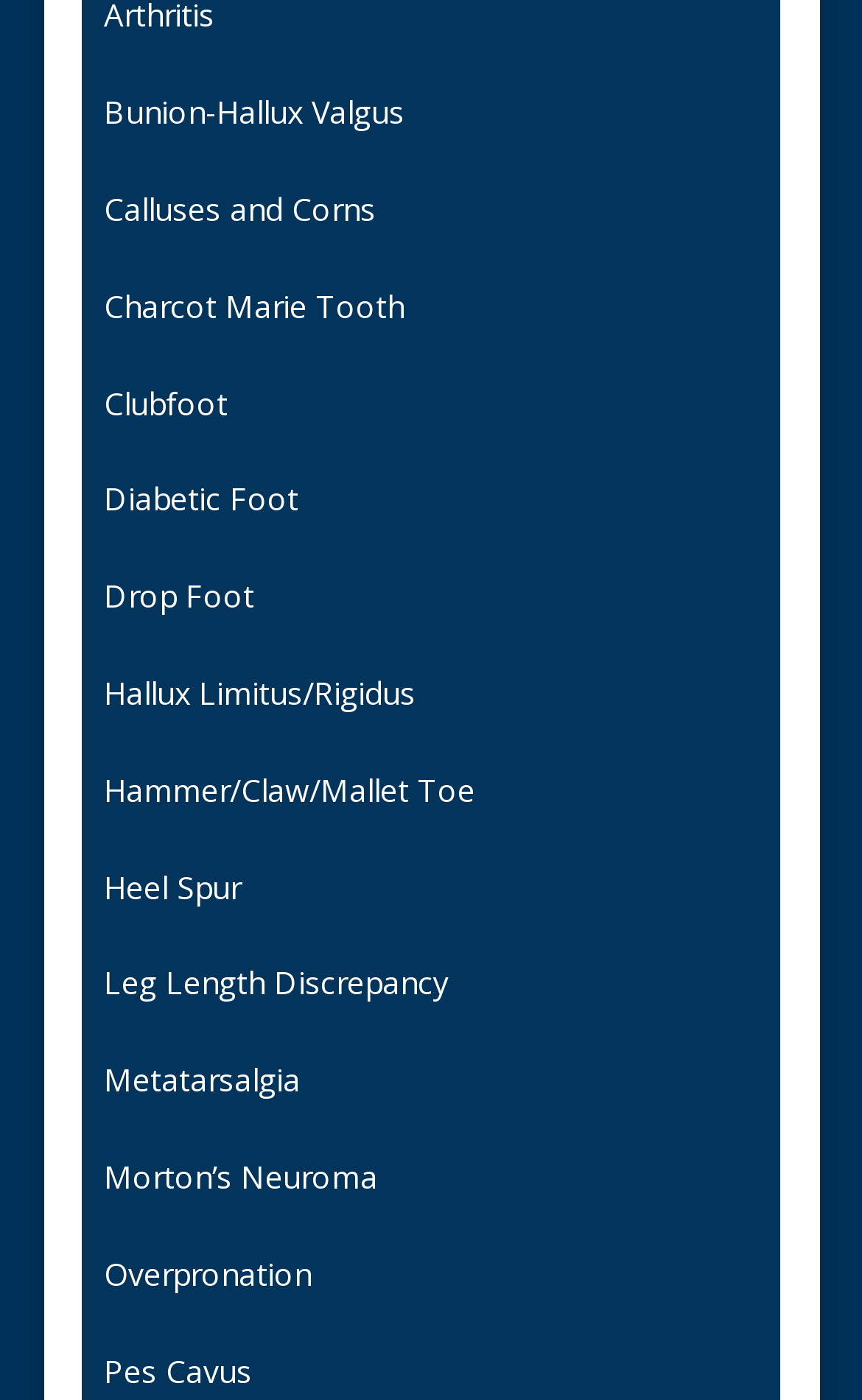What is the foot condition related to nerve damage?
Please use the visual content to give a single word or phrase answer.

Morton’s Neuroma